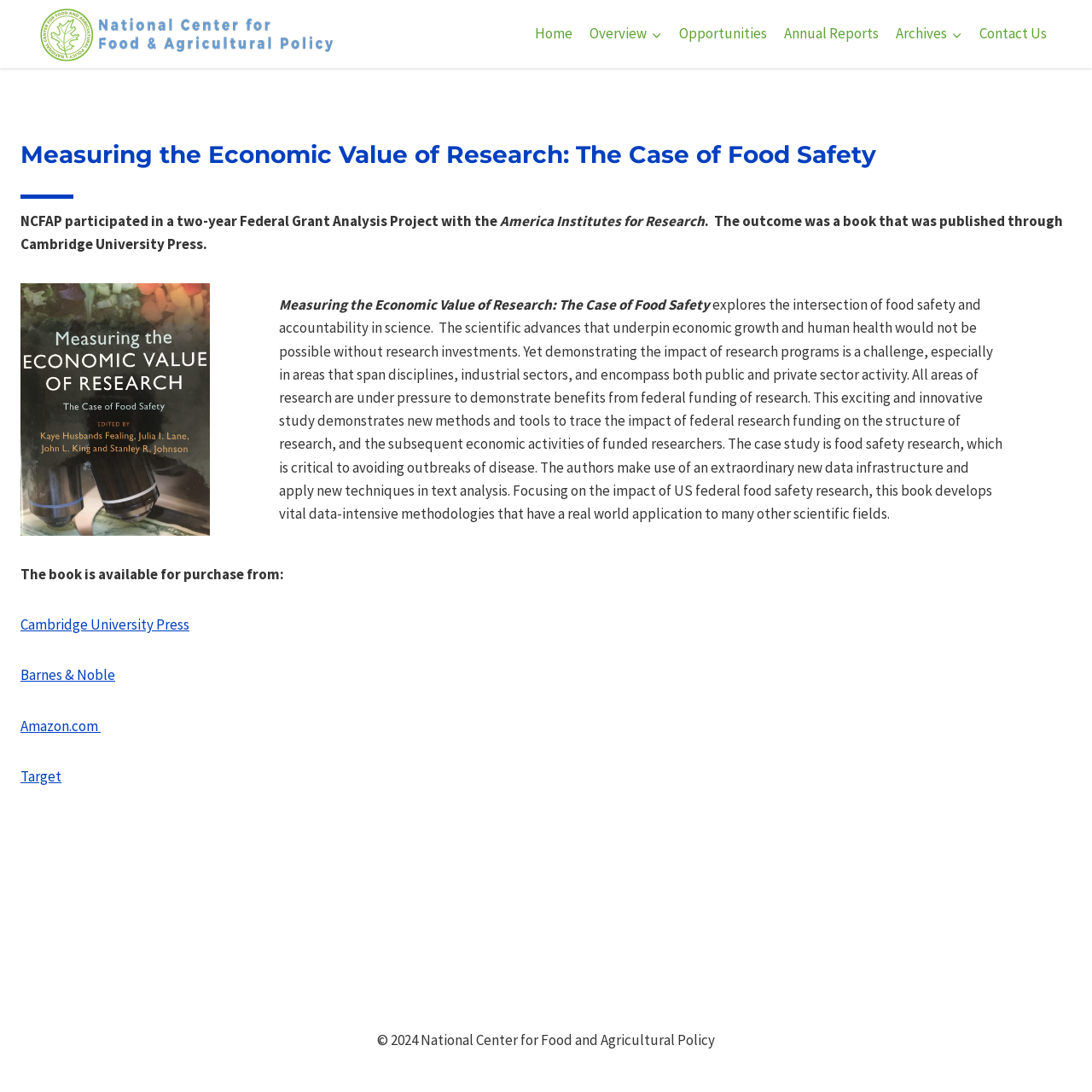Provide the bounding box coordinates, formatted as (top-left x, top-left y, bottom-right x, bottom-right y), with all values being floating point numbers between 0 and 1. Identify the bounding box of the UI element that matches the description: Contact Us

[0.889, 0.013, 0.966, 0.05]